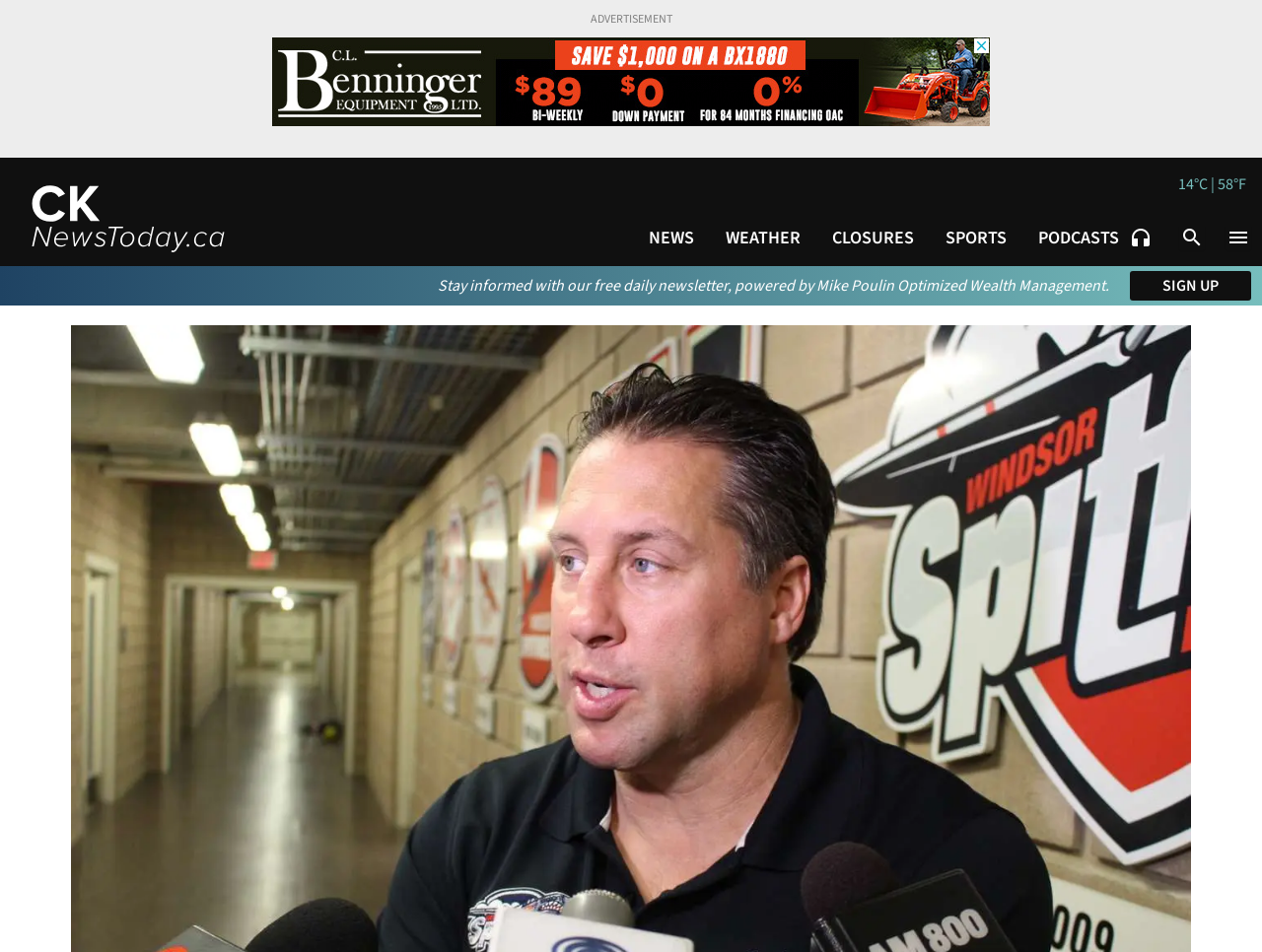Give a one-word or short phrase answer to this question: 
What is the purpose of the button below the newsletter description?

Sign up